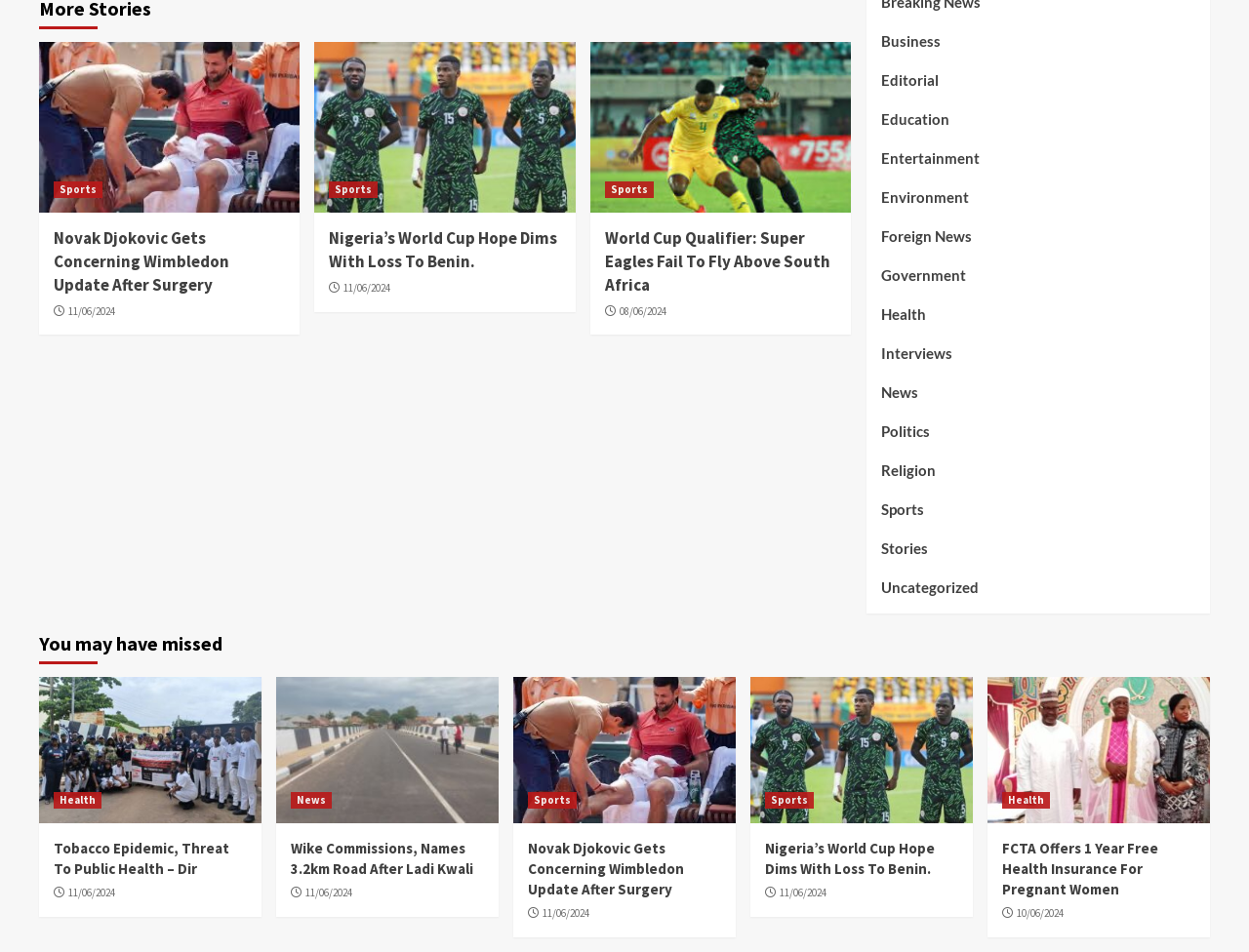How are the articles organized on this webpage?
Based on the screenshot, provide your answer in one word or phrase.

In a grid layout